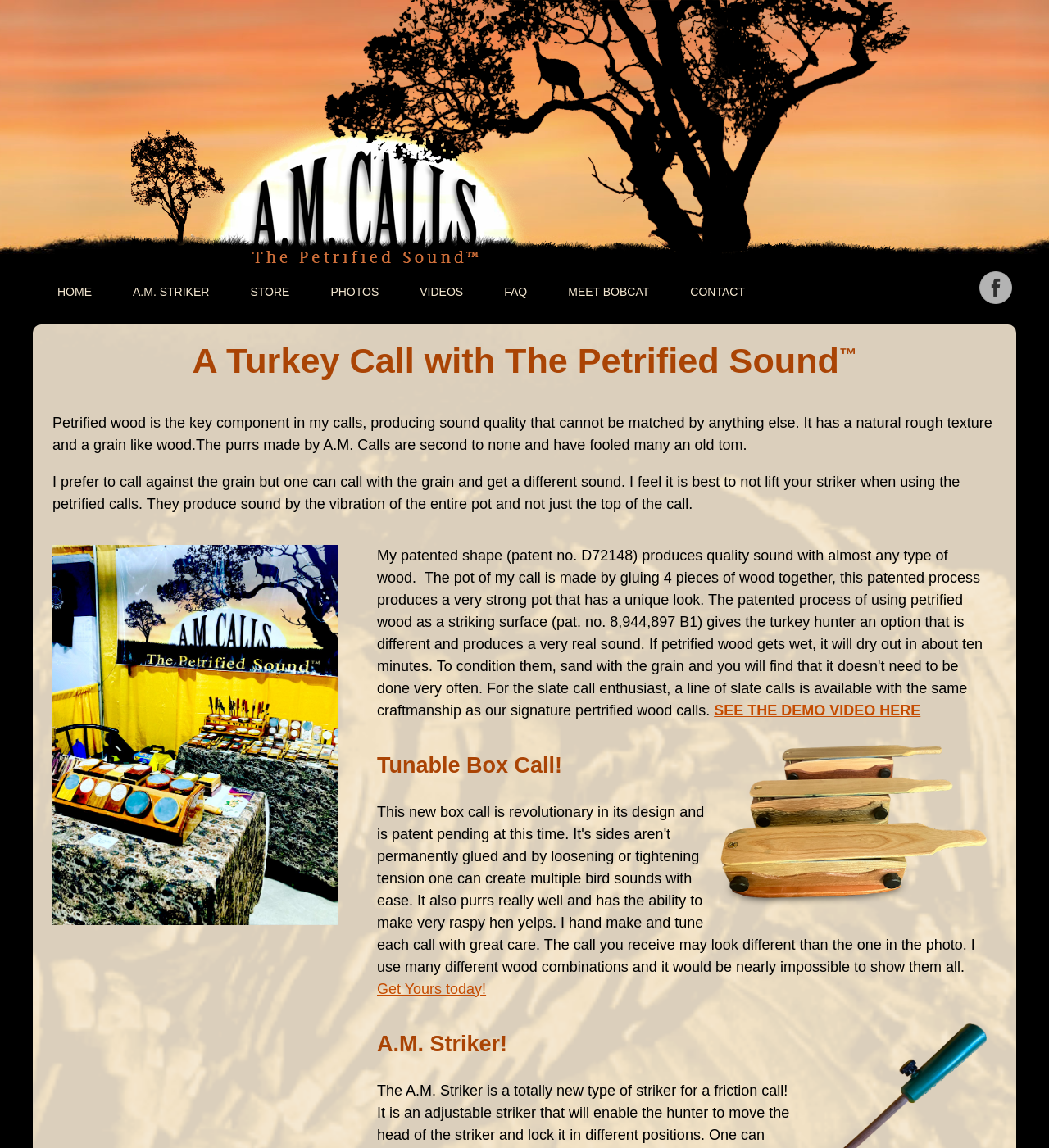Highlight the bounding box coordinates of the element you need to click to perform the following instruction: "Get Yours today!."

[0.359, 0.854, 0.463, 0.869]